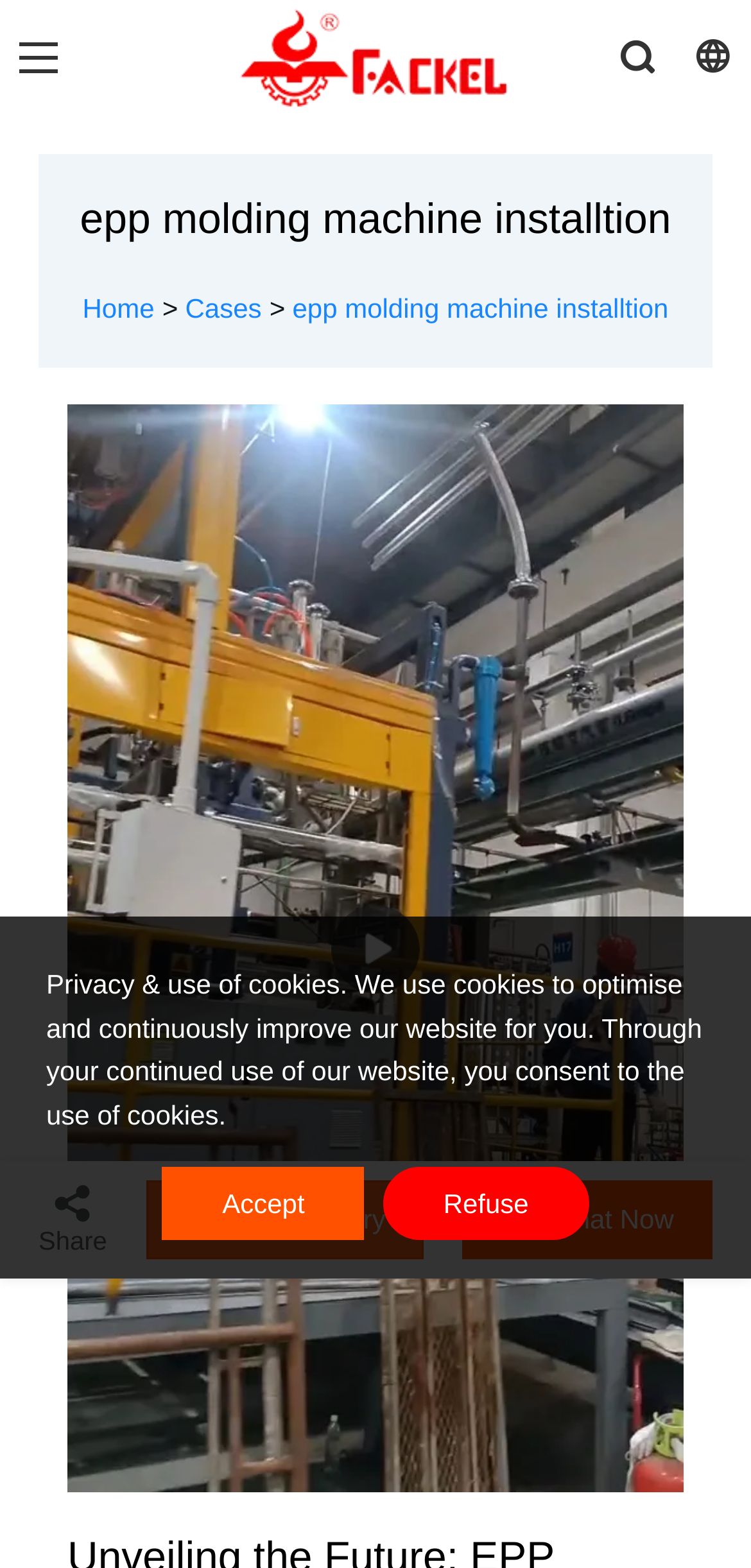Given the description of a UI element: "epp molding machine installtion", identify the bounding box coordinates of the matching element in the webpage screenshot.

[0.389, 0.186, 0.89, 0.206]